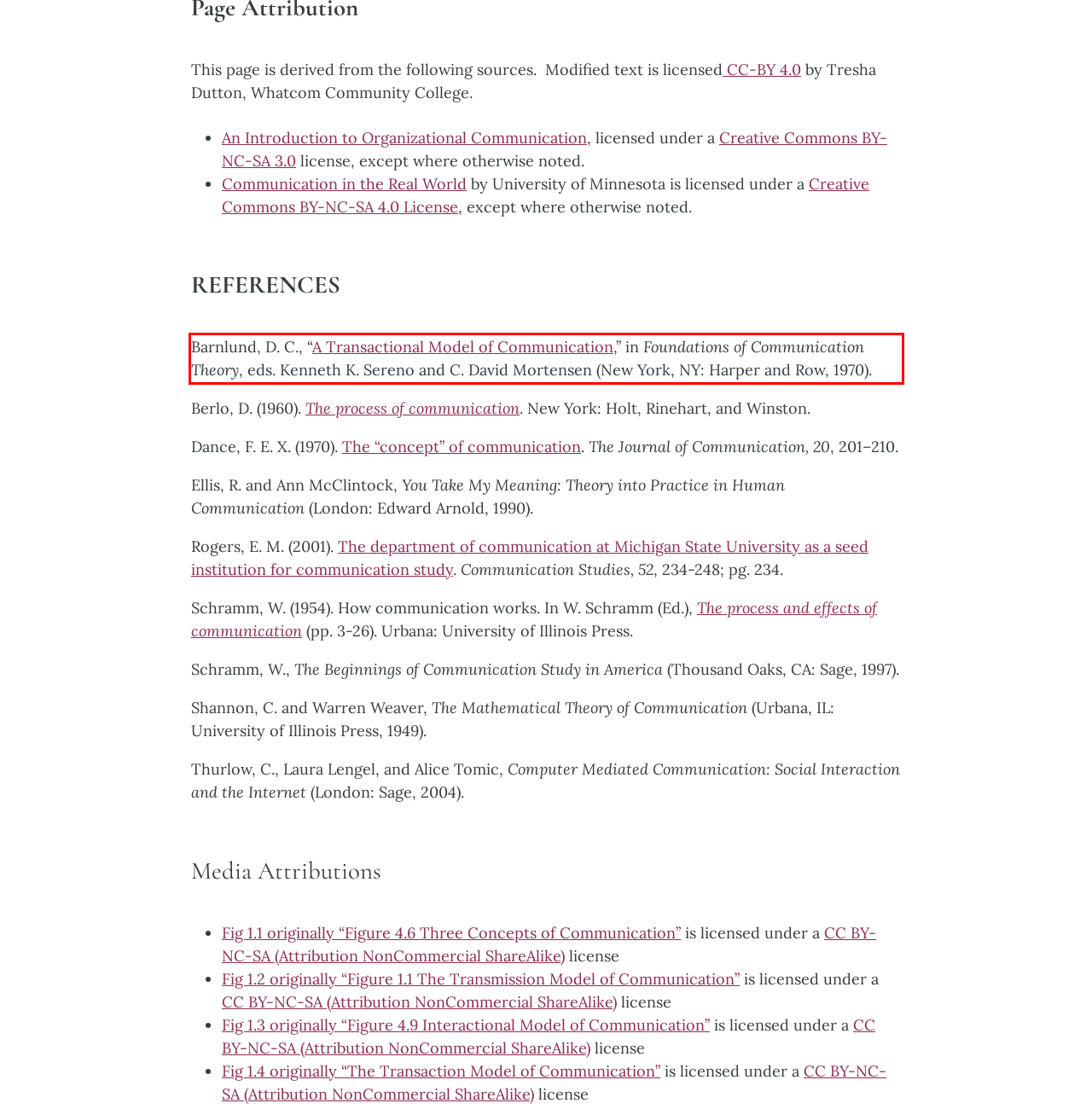Within the screenshot of the webpage, there is a red rectangle. Please recognize and generate the text content inside this red bounding box.

Barnlund, D. C., “A Transactional Model of Communication,” in Foundations of Communication Theory, eds. Kenneth K. Sereno and C. David Mortensen (New York, NY: Harper and Row, 1970).